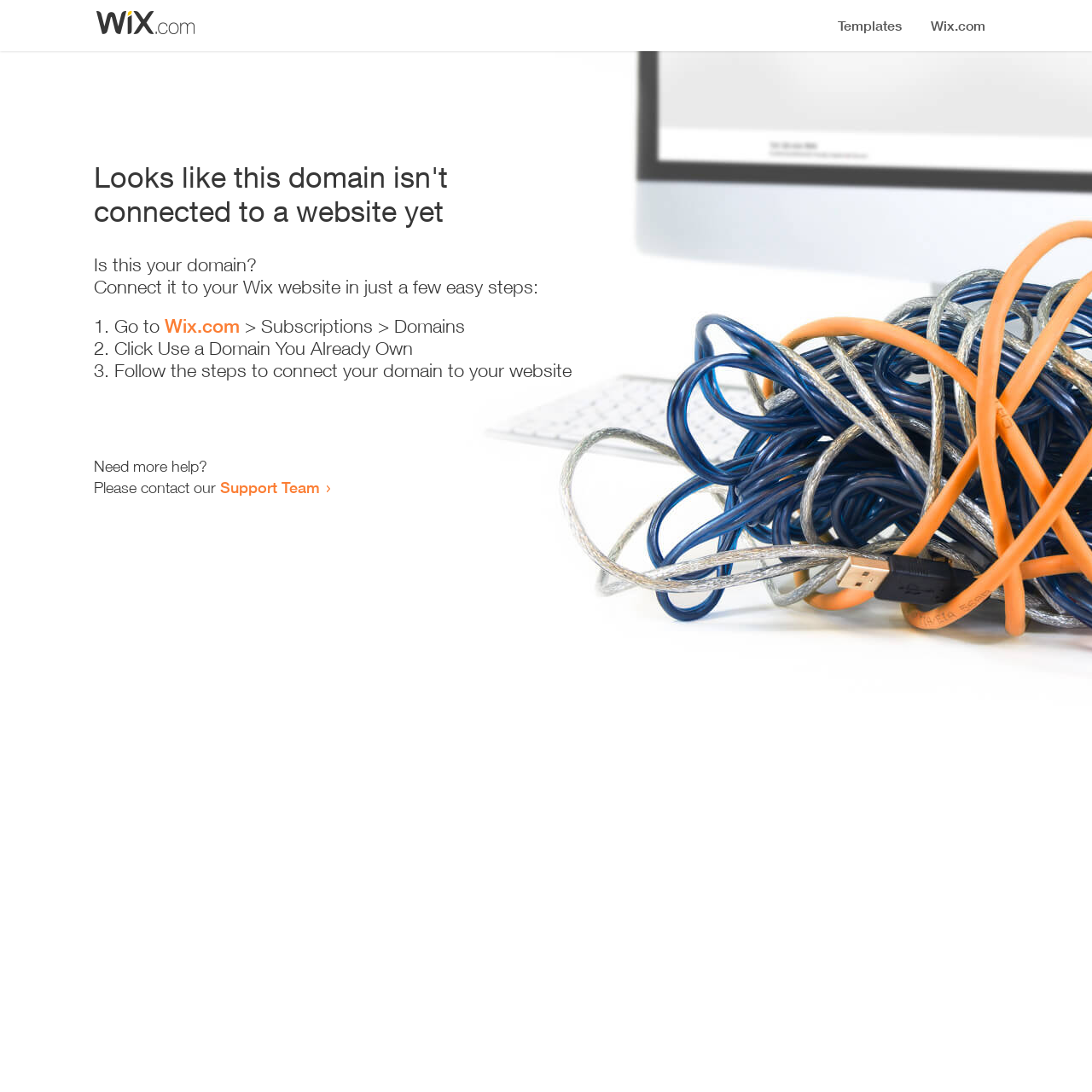Please give a succinct answer using a single word or phrase:
What is the purpose of this webpage?

Domain connection